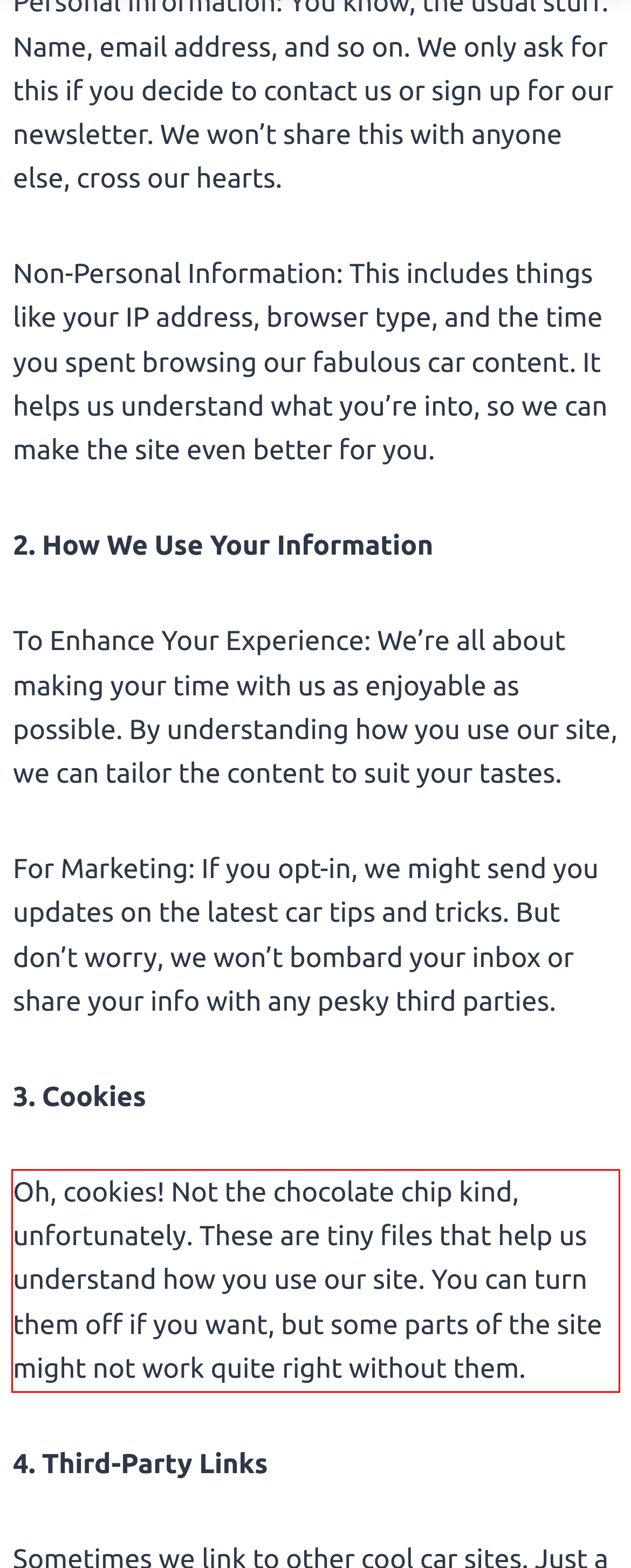You are given a webpage screenshot with a red bounding box around a UI element. Extract and generate the text inside this red bounding box.

Oh, cookies! Not the chocolate chip kind, unfortunately. These are tiny files that help us understand how you use our site. You can turn them off if you want, but some parts of the site might not work quite right without them.